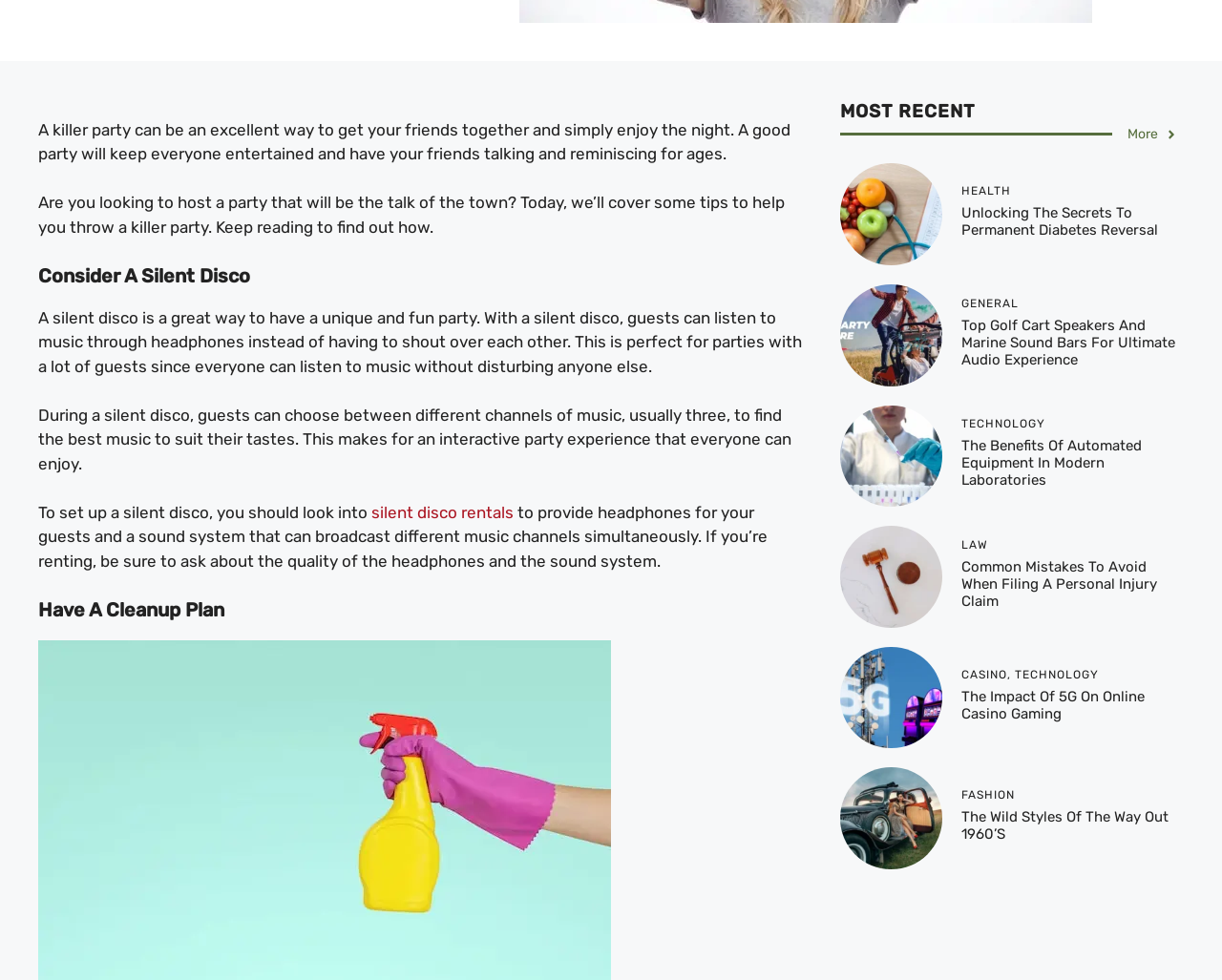Given the element description More, specify the bounding box coordinates of the corresponding UI element in the format (top-left x, top-left y, bottom-right x, bottom-right y). All values must be between 0 and 1.

[0.923, 0.127, 0.964, 0.147]